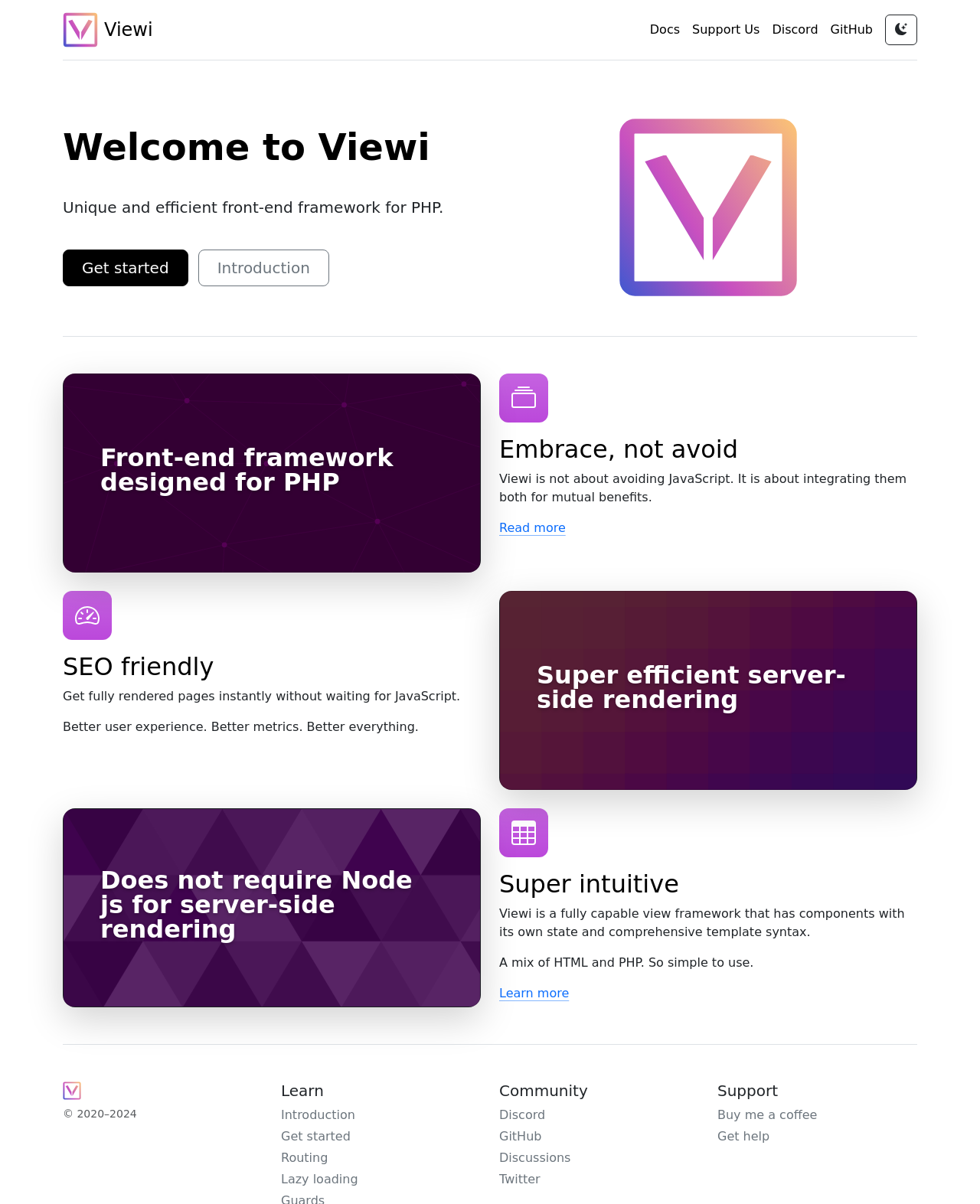What is the benefit of using Viewi?
Please ensure your answer is as detailed and informative as possible.

According to the text 'Better user experience. Better metrics. Better everything.', using Viewi can lead to a better user experience.